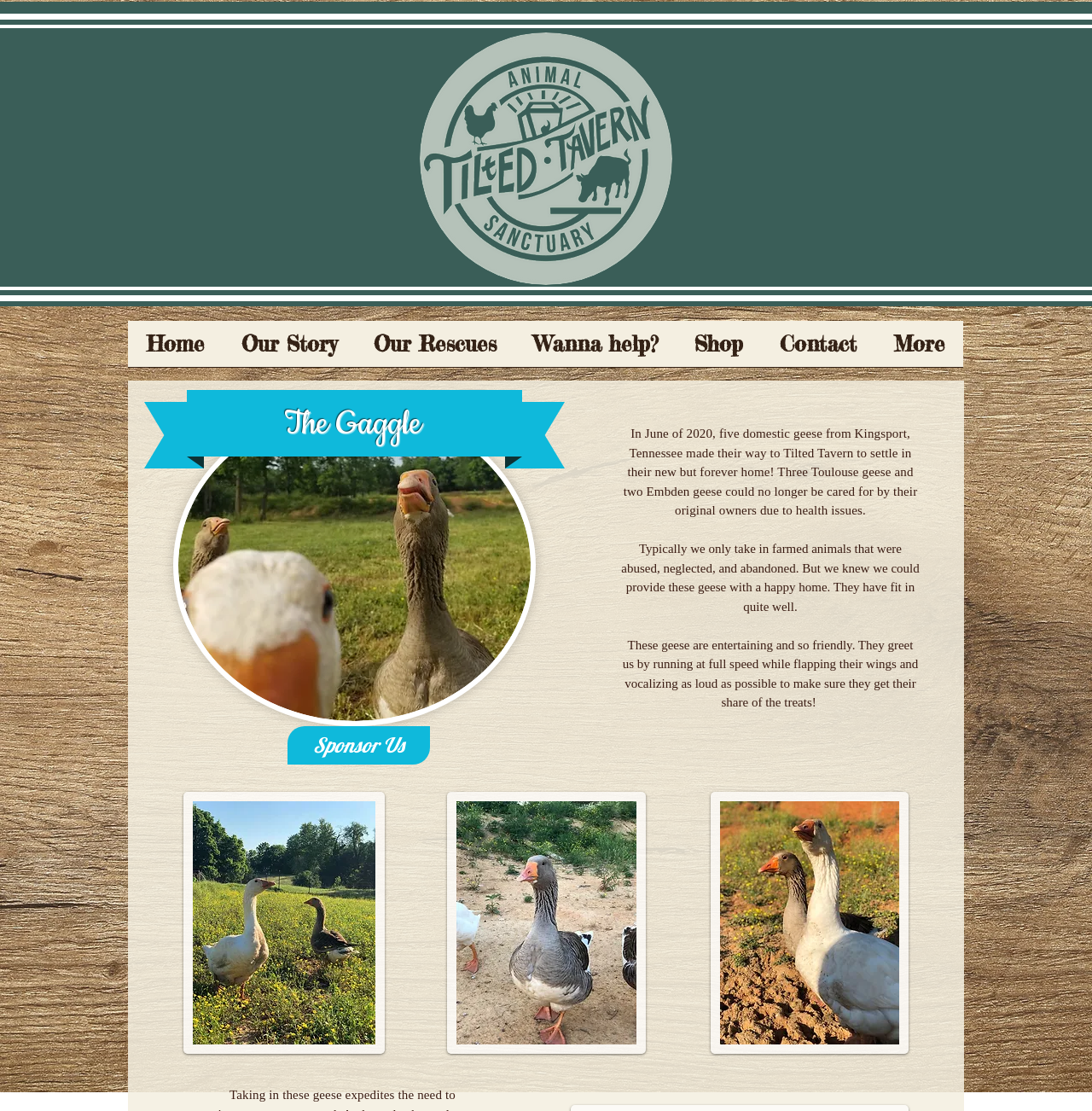Please find the bounding box coordinates of the element's region to be clicked to carry out this instruction: "View Our Story".

[0.204, 0.289, 0.325, 0.34]